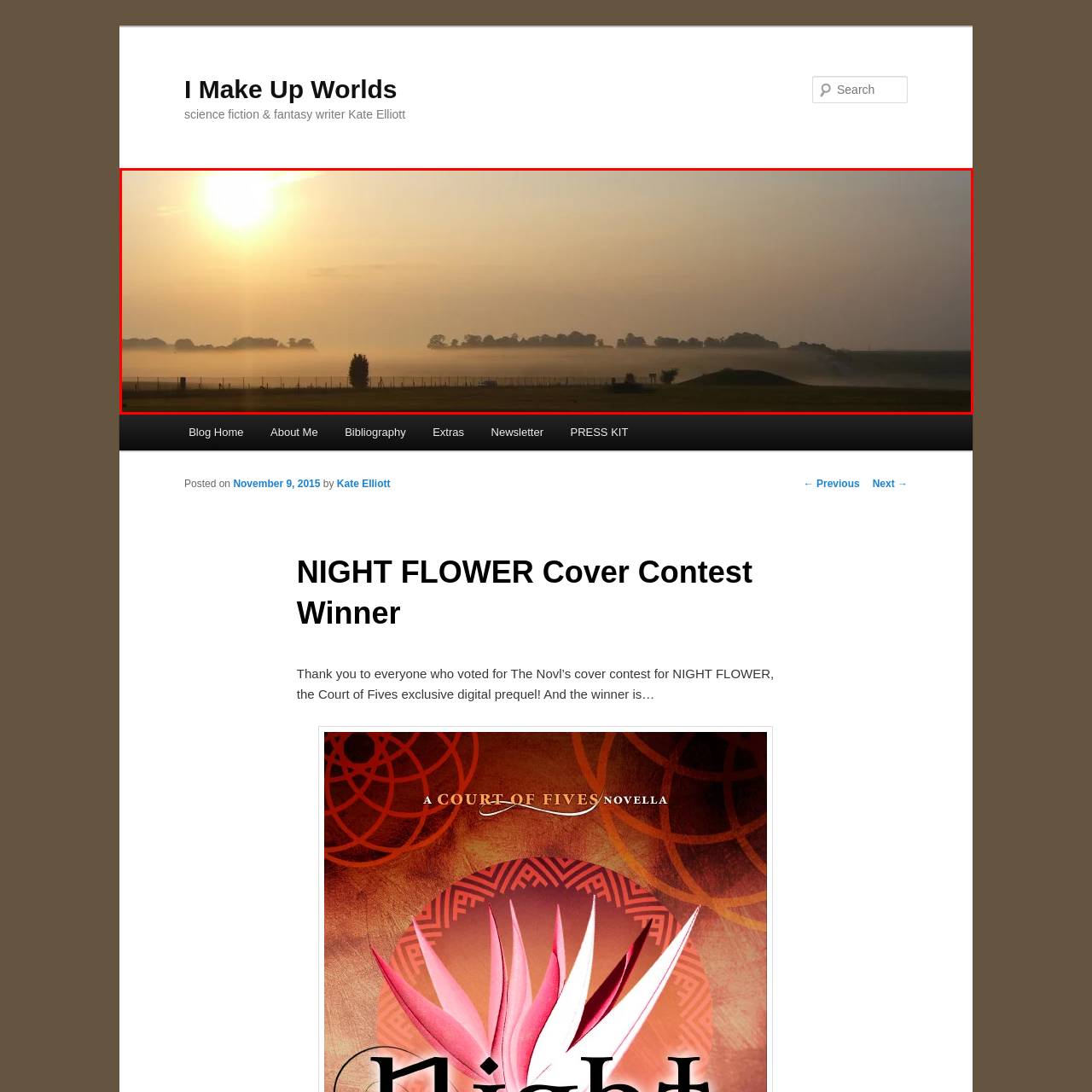Offer a detailed caption for the picture inside the red-bordered area.

This serene image captures a tranquil landscape at dawn, where the sun casts a warm golden hue across the horizon. The sky is painted in soft pastel colors, transitioning from deep yellows to gentle blues, suggesting the early hours of a new day. In the foreground, a lush field stretches out, partially shrouded in a light layer of mist that adds a mystical quality to the scene. Silhouetted against the soft light, a few trees can be seen along the horizon, framed by a distant fence that suggests the presence of cultivated land. The overall atmosphere evokes a sense of peace and renewal, perfectly fitting for a moment of reflection and inspiration. This imagery resonates well with the creative themes often explored in the works of science fiction and fantasy writers, making it a fitting backdrop for the context within which it appears.